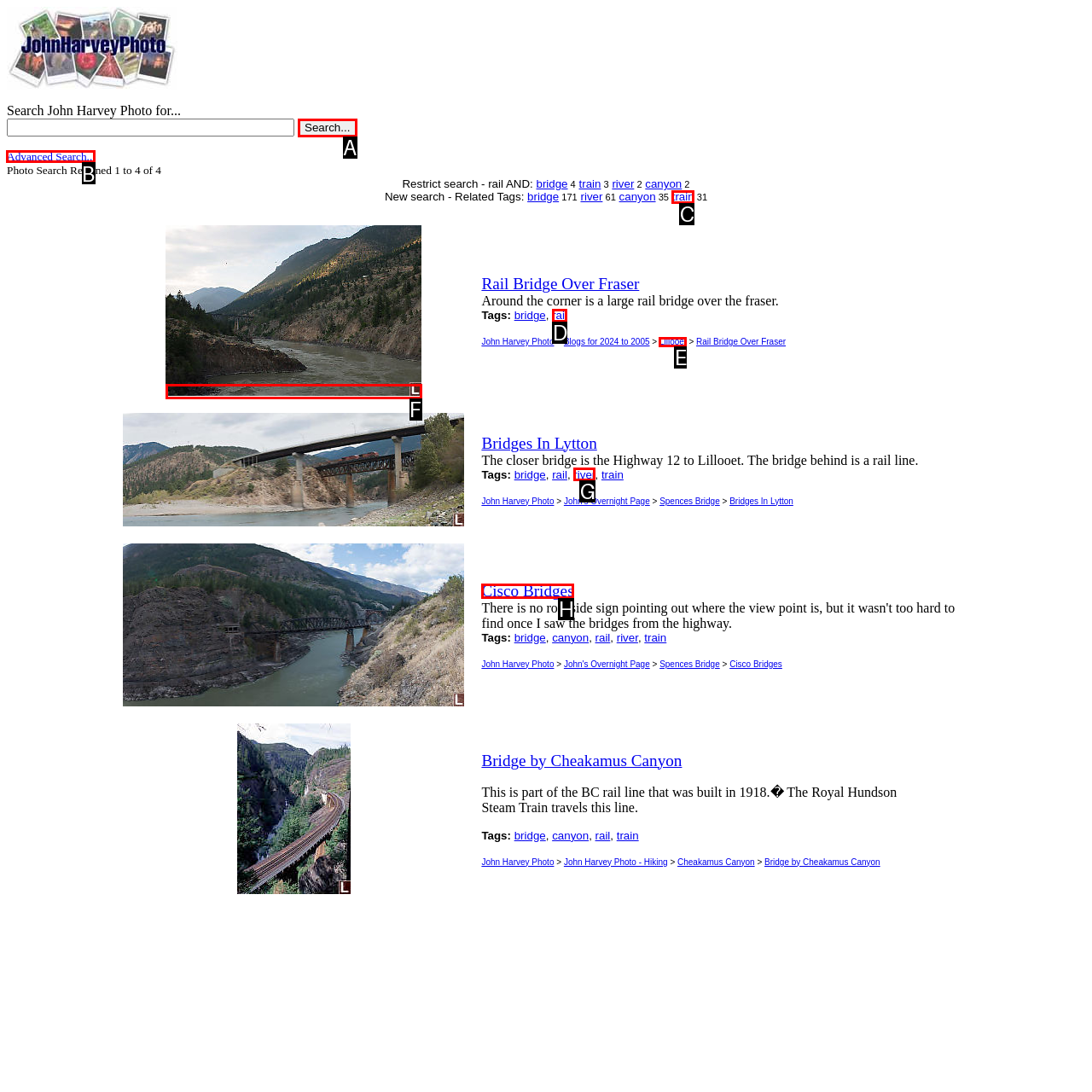Identify the correct UI element to click to follow this instruction: Click the 'Advanced Search...' link
Respond with the letter of the appropriate choice from the displayed options.

B